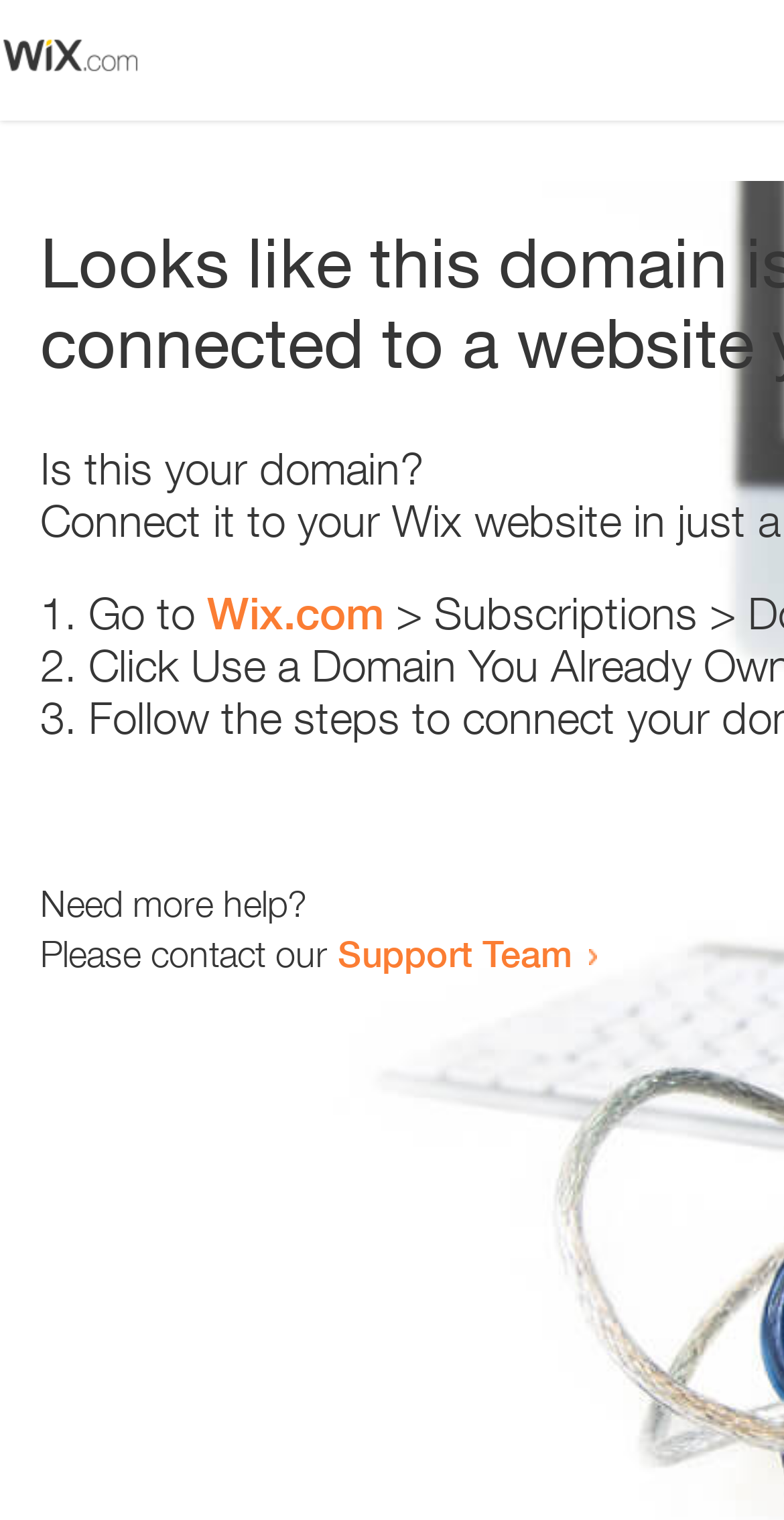Bounding box coordinates are to be given in the format (top-left x, top-left y, bottom-right x, bottom-right y). All values must be floating point numbers between 0 and 1. Provide the bounding box coordinate for the UI element described as: Support Team

[0.431, 0.612, 0.731, 0.642]